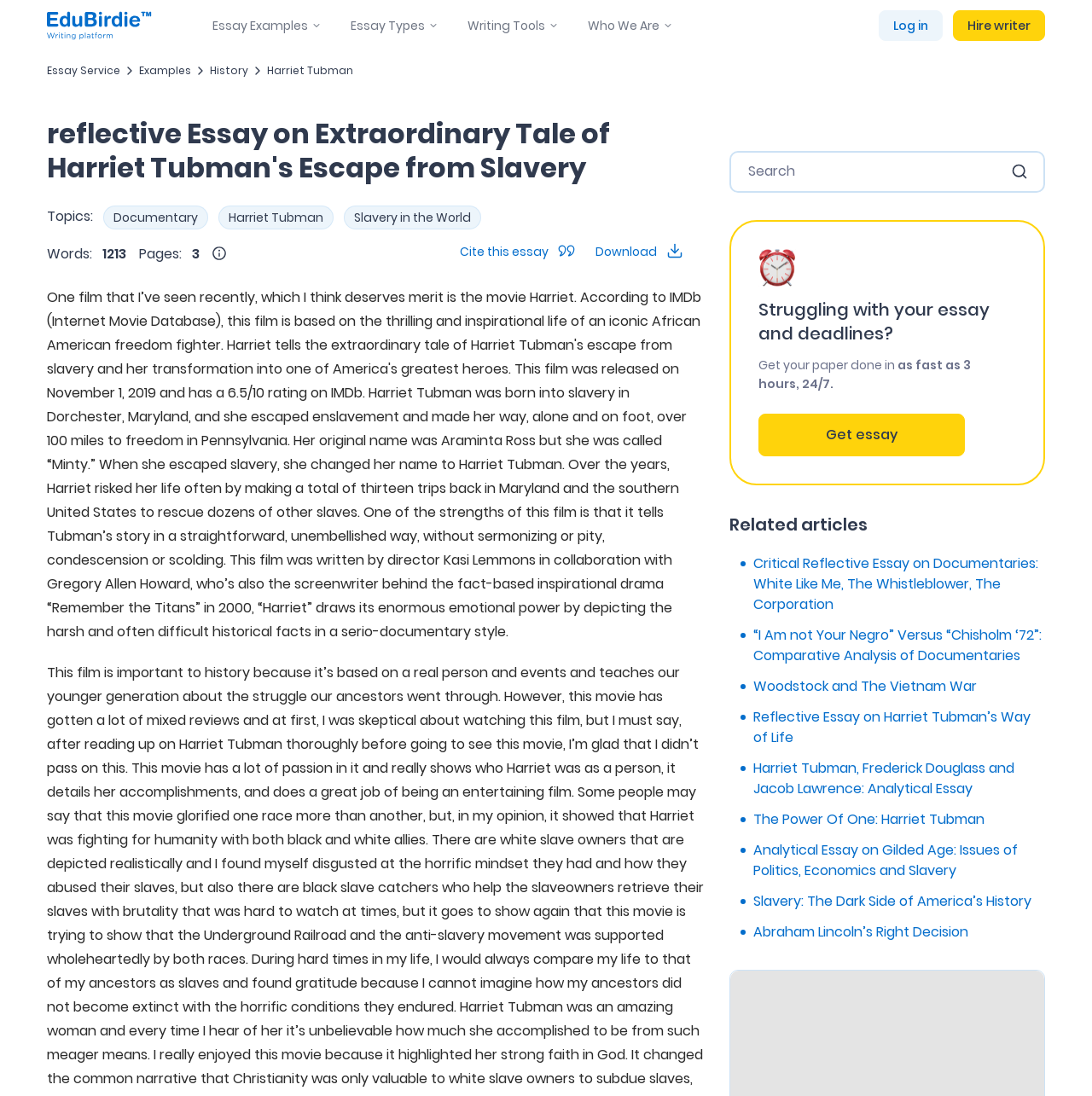How many related articles are listed?
Carefully analyze the image and provide a thorough answer to the question.

I counted the number of related articles by looking at the links with IDs 667 to 675, which suggests that there are 9 related articles listed.